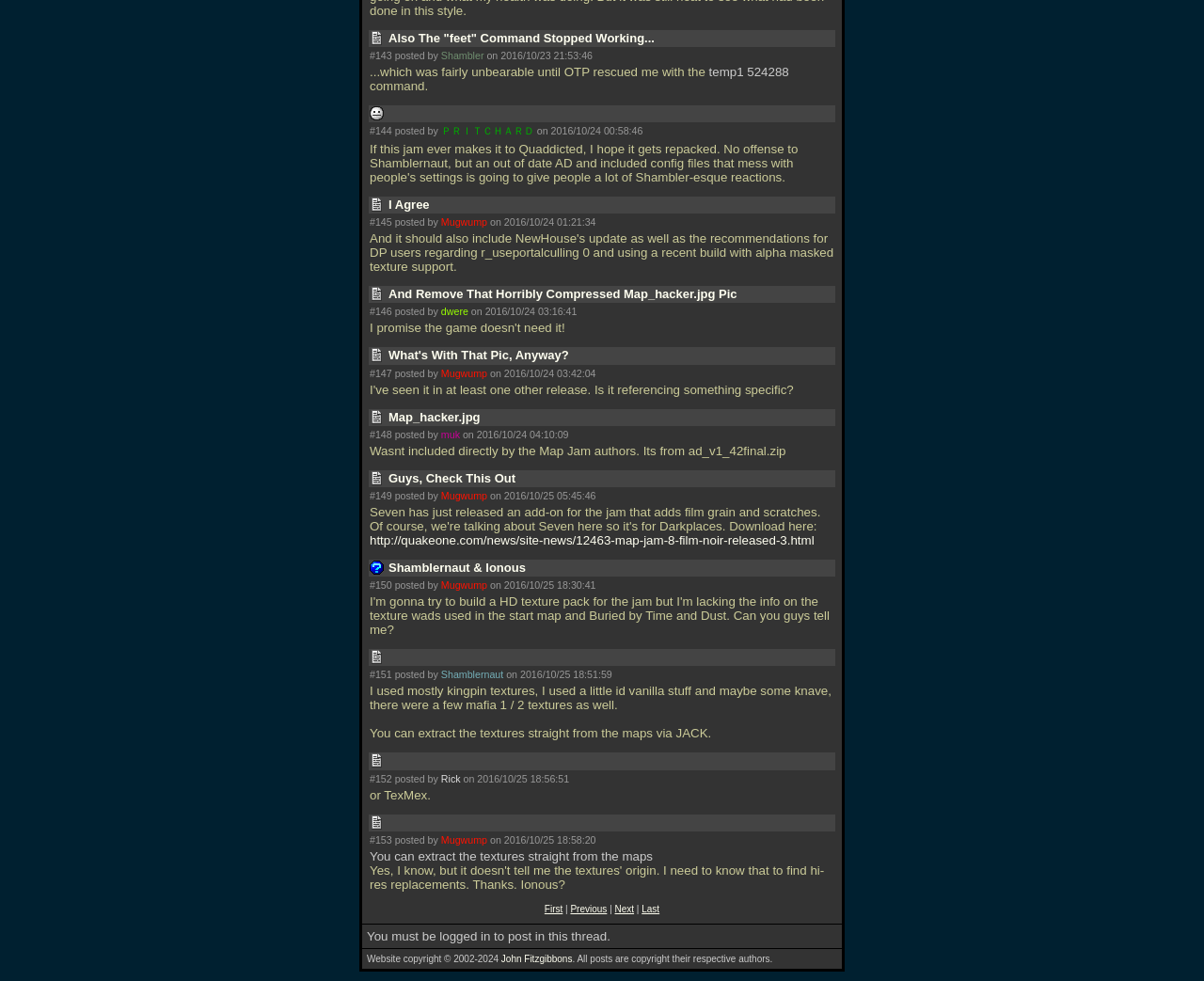Pinpoint the bounding box coordinates of the element that must be clicked to accomplish the following instruction: "Click the 'Previous' link". The coordinates should be in the format of four float numbers between 0 and 1, i.e., [left, top, right, bottom].

[0.474, 0.921, 0.504, 0.932]